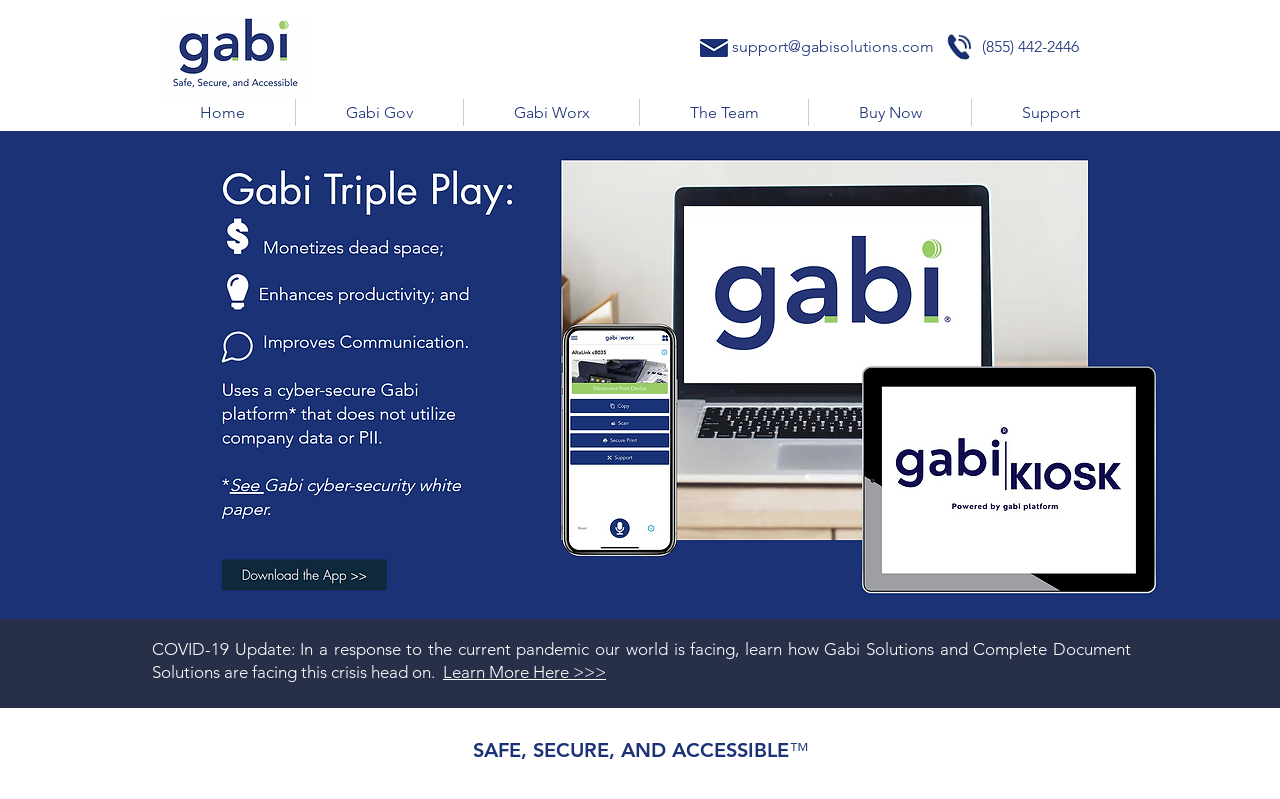Based on the element description "Our Process", predict the bounding box coordinates of the UI element.

None